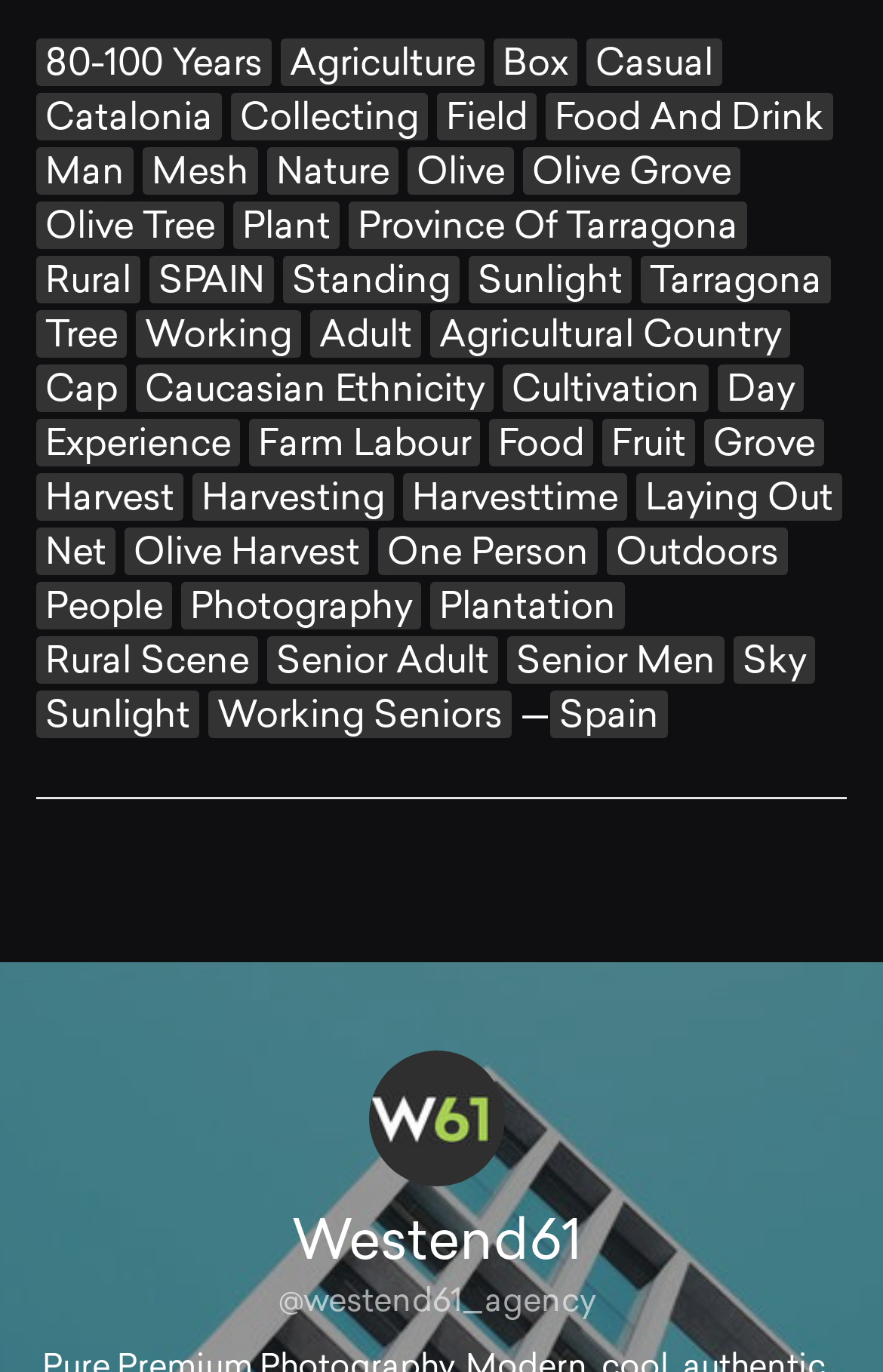Respond with a single word or short phrase to the following question: 
Is there a link to an agency on the webpage?

Yes